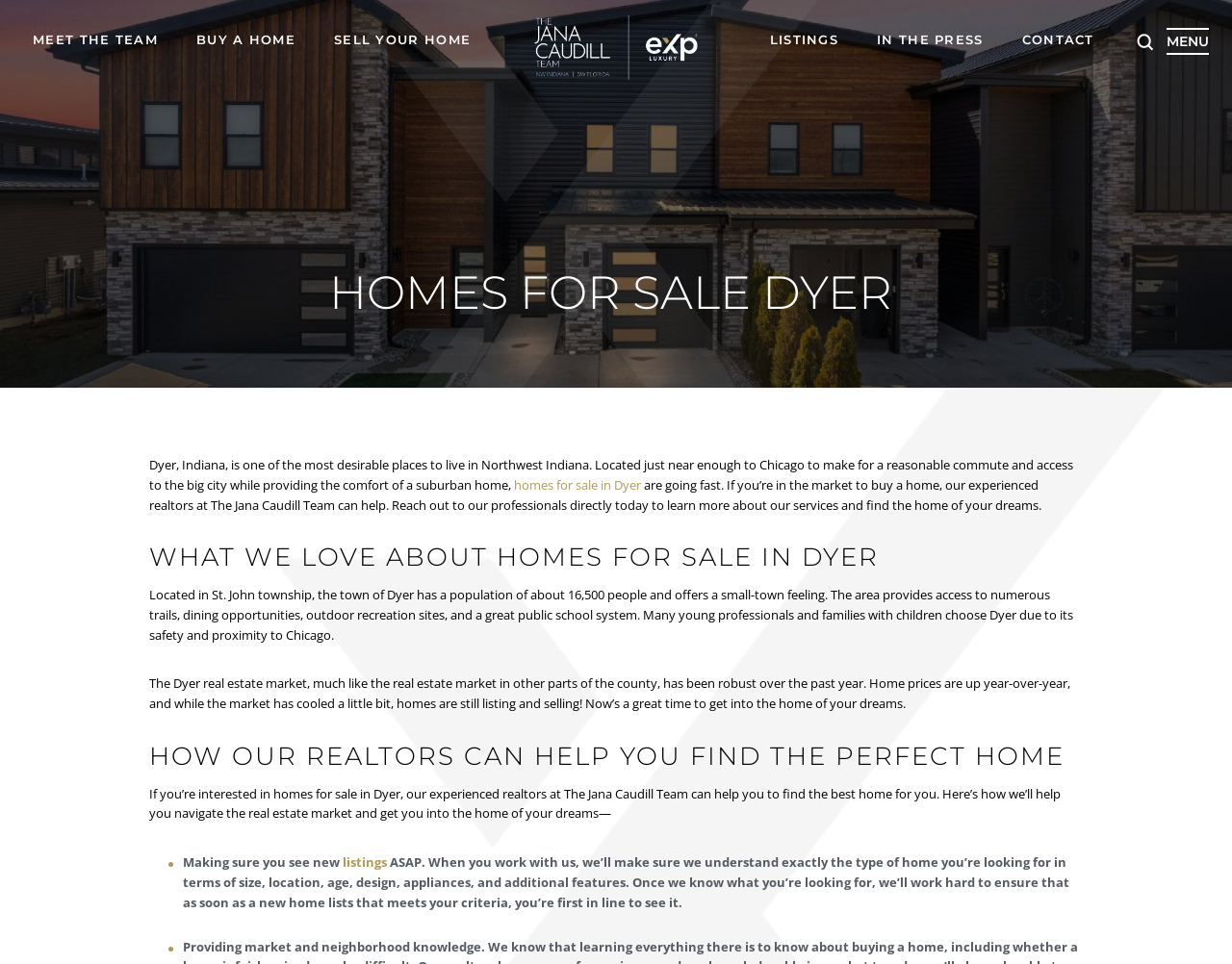Show me the bounding box coordinates of the clickable region to achieve the task as per the instruction: "Click on the 'listings' link".

[0.278, 0.885, 0.314, 0.903]